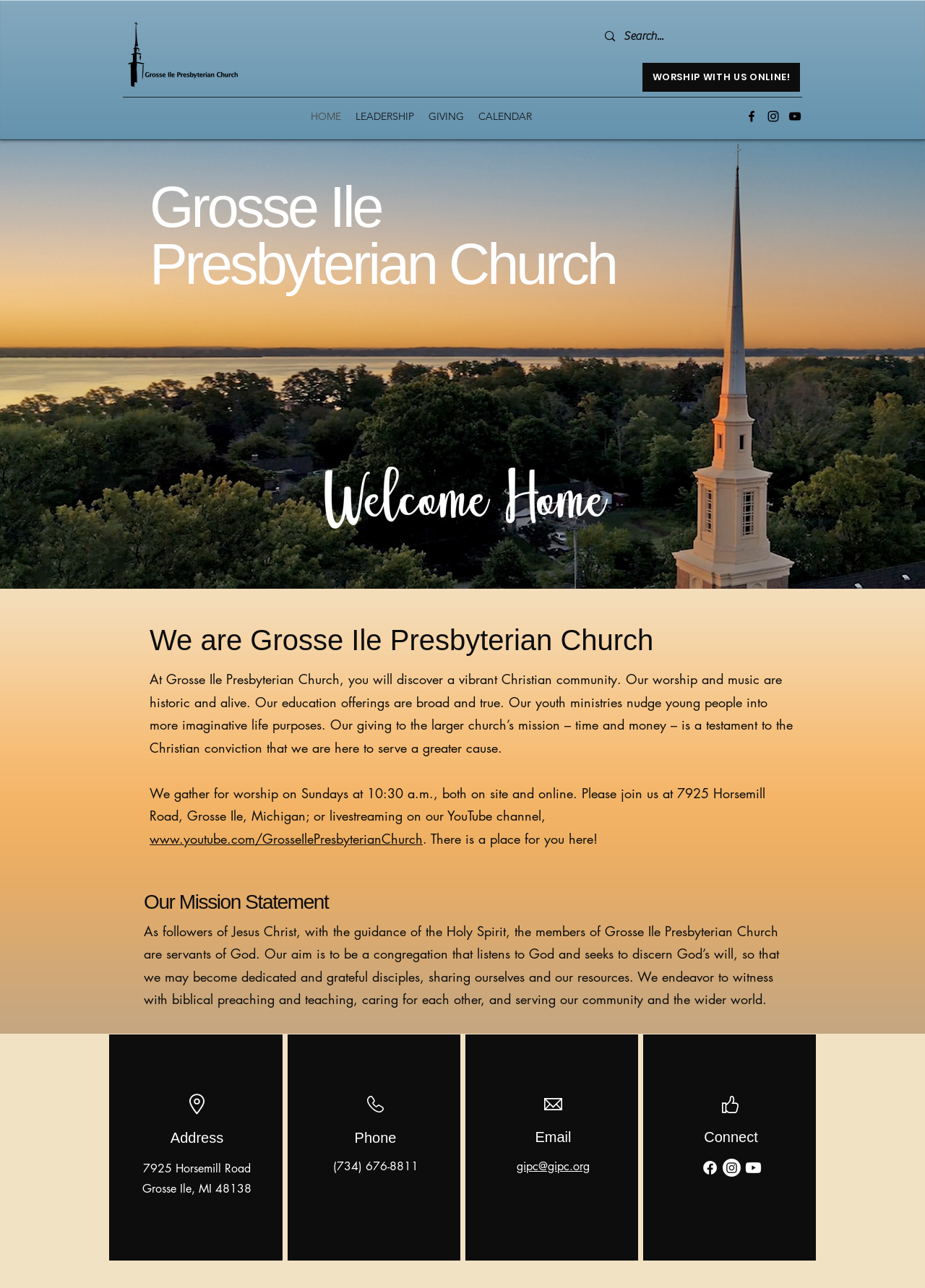Specify the bounding box coordinates of the region I need to click to perform the following instruction: "Contact us through email". The coordinates must be four float numbers in the range of 0 to 1, i.e., [left, top, right, bottom].

[0.559, 0.899, 0.638, 0.911]